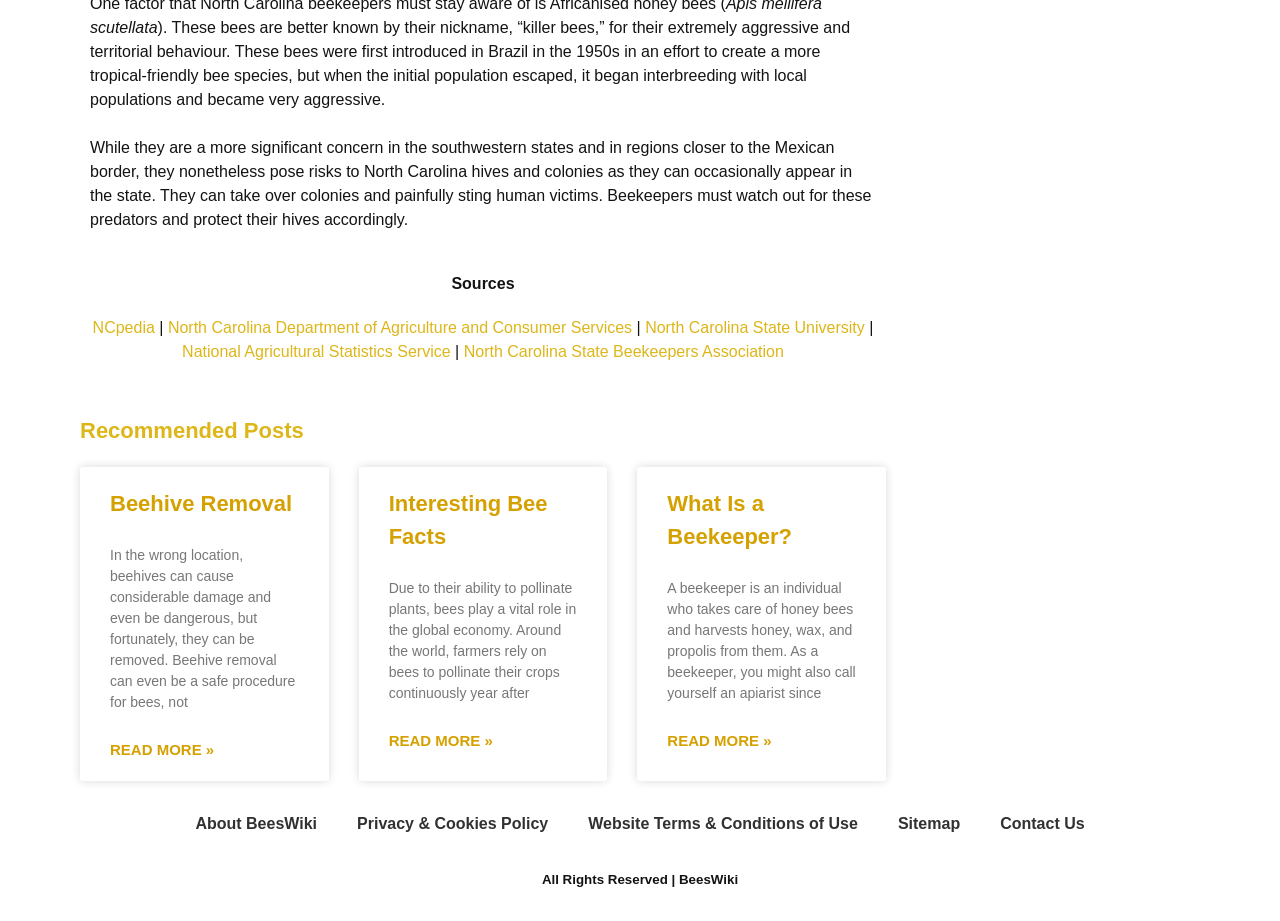Please locate the bounding box coordinates of the region I need to click to follow this instruction: "Learn about Interesting Bee Facts".

[0.304, 0.792, 0.385, 0.817]